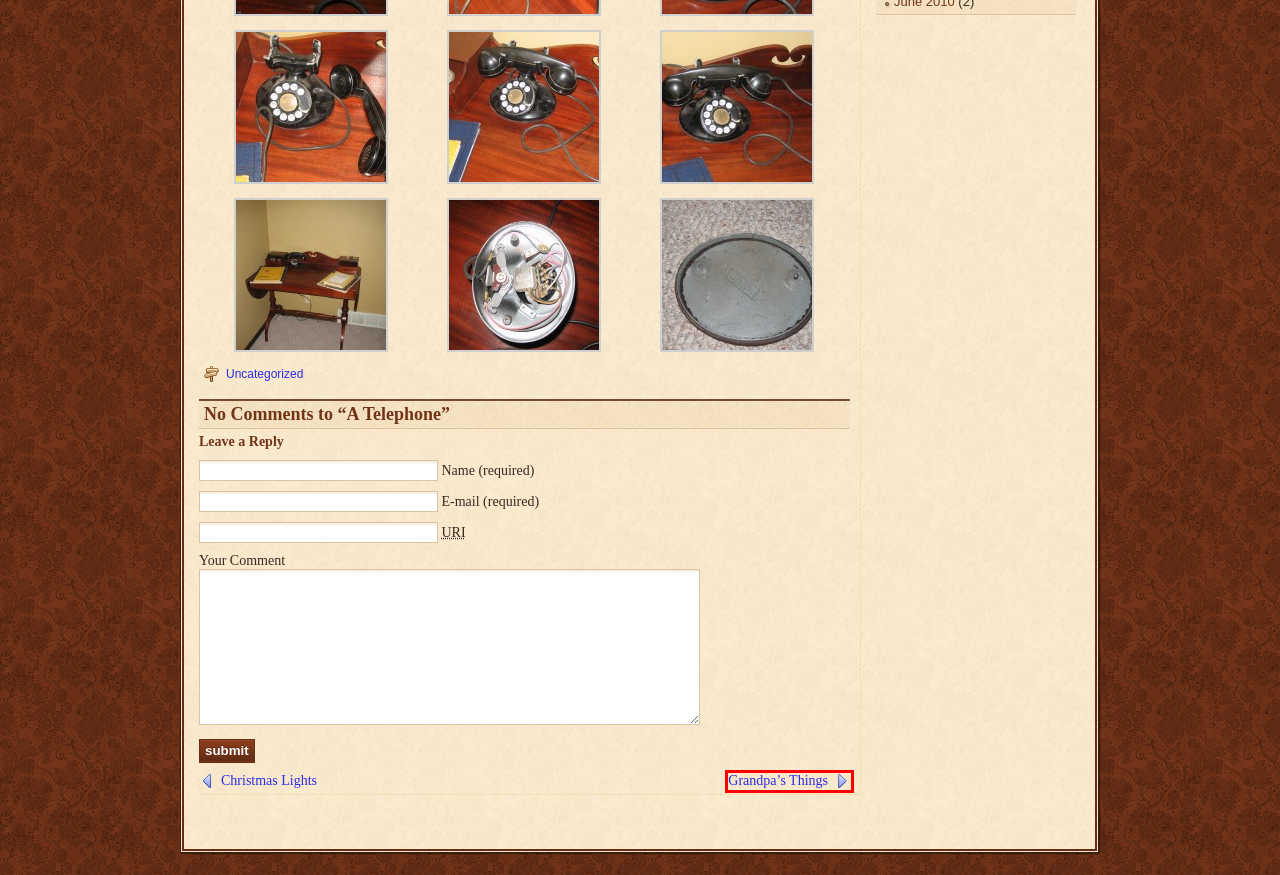Assess the screenshot of a webpage with a red bounding box and determine which webpage description most accurately matches the new page after clicking the element within the red box. Here are the options:
A. 2017  September
B. 2010  July
C. 2011  January
D. Christmas Lights -  Uncategorized -  - The Forties Room
E. Grandpa’s Things -  Uncategorized -  - The Forties Room
F. 2012  August
G. 2010  December
H. 2015  July

E